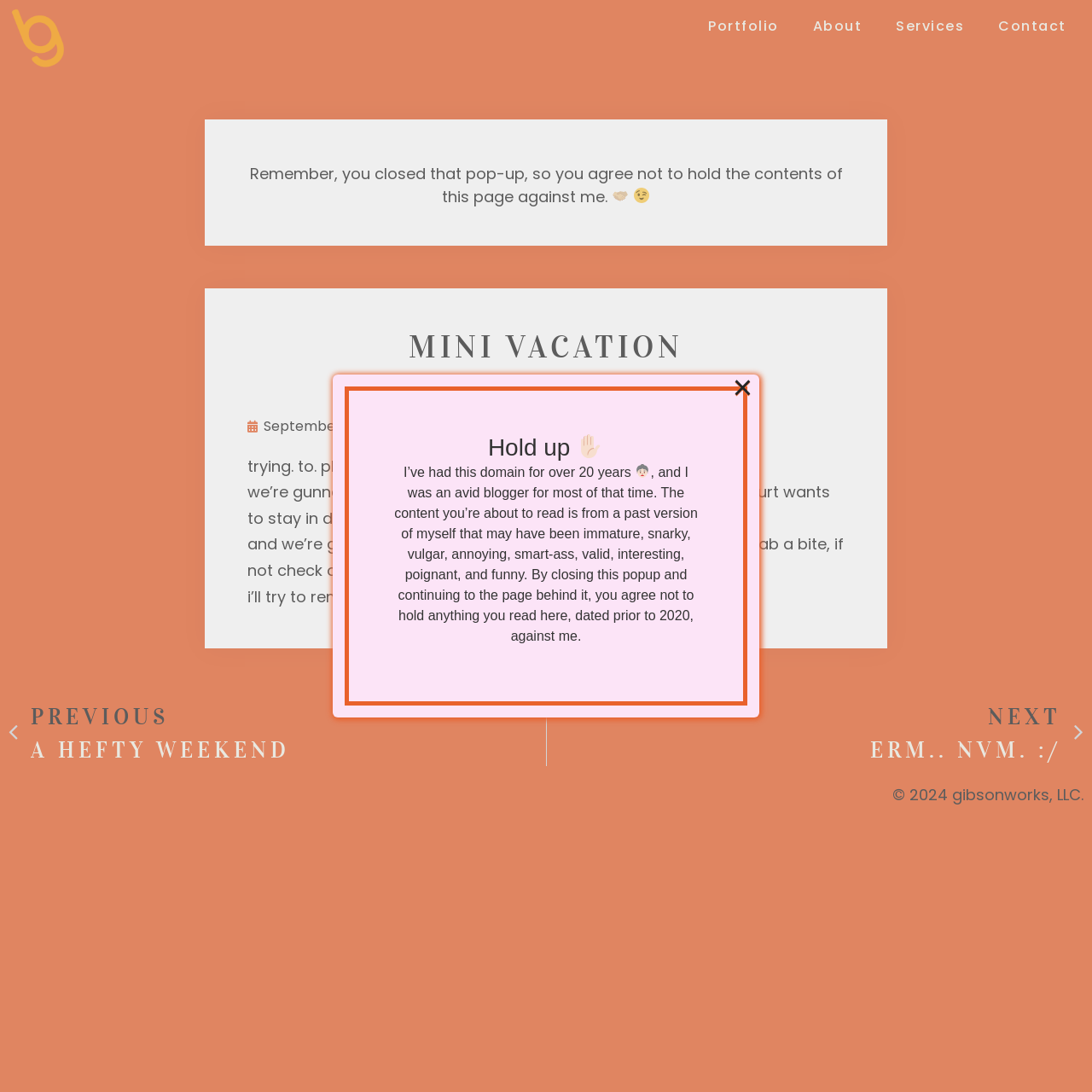What is the copyright year?
Deliver a detailed and extensive answer to the question.

The copyright year is mentioned at the bottom of the webpage as '© 2024 gibsonworks, LLC.', which indicates that the copyright year is 2024.